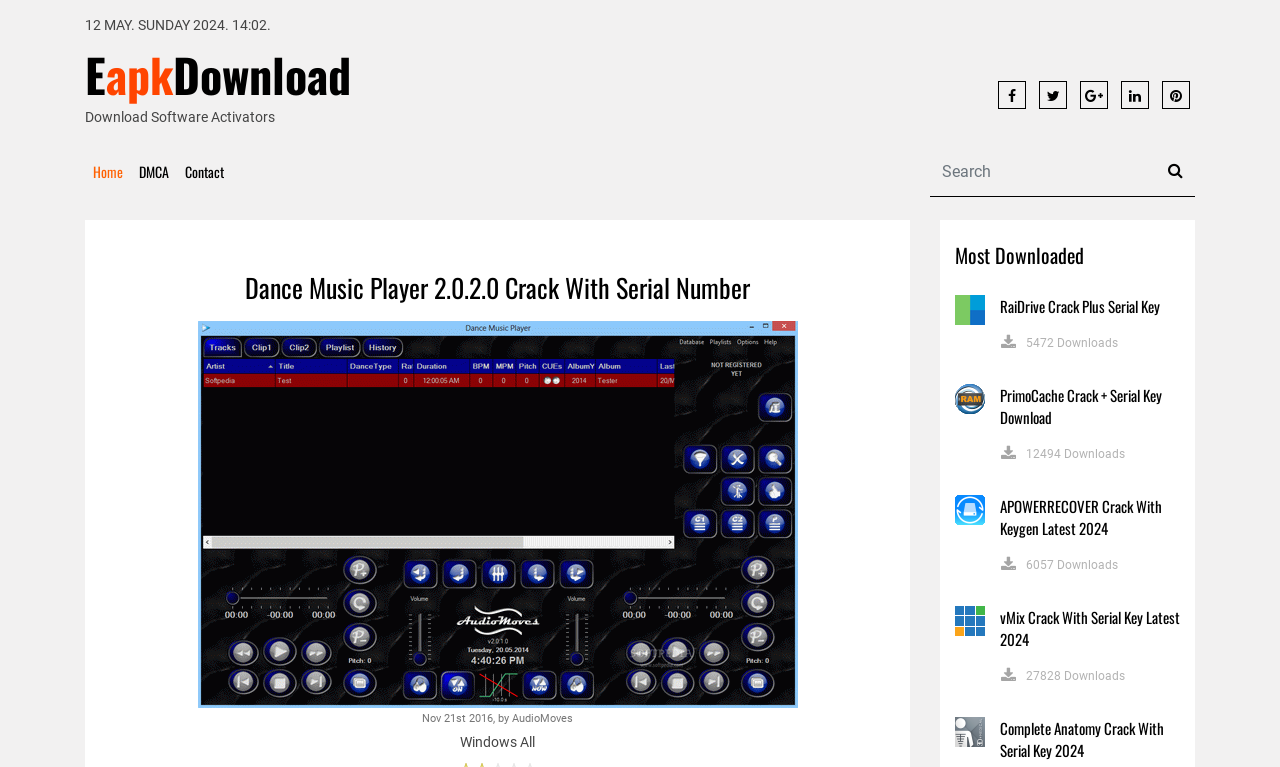Predict the bounding box for the UI component with the following description: "alt="RaiDrive Crack Plus Serial Key"".

[0.746, 0.392, 0.77, 0.413]